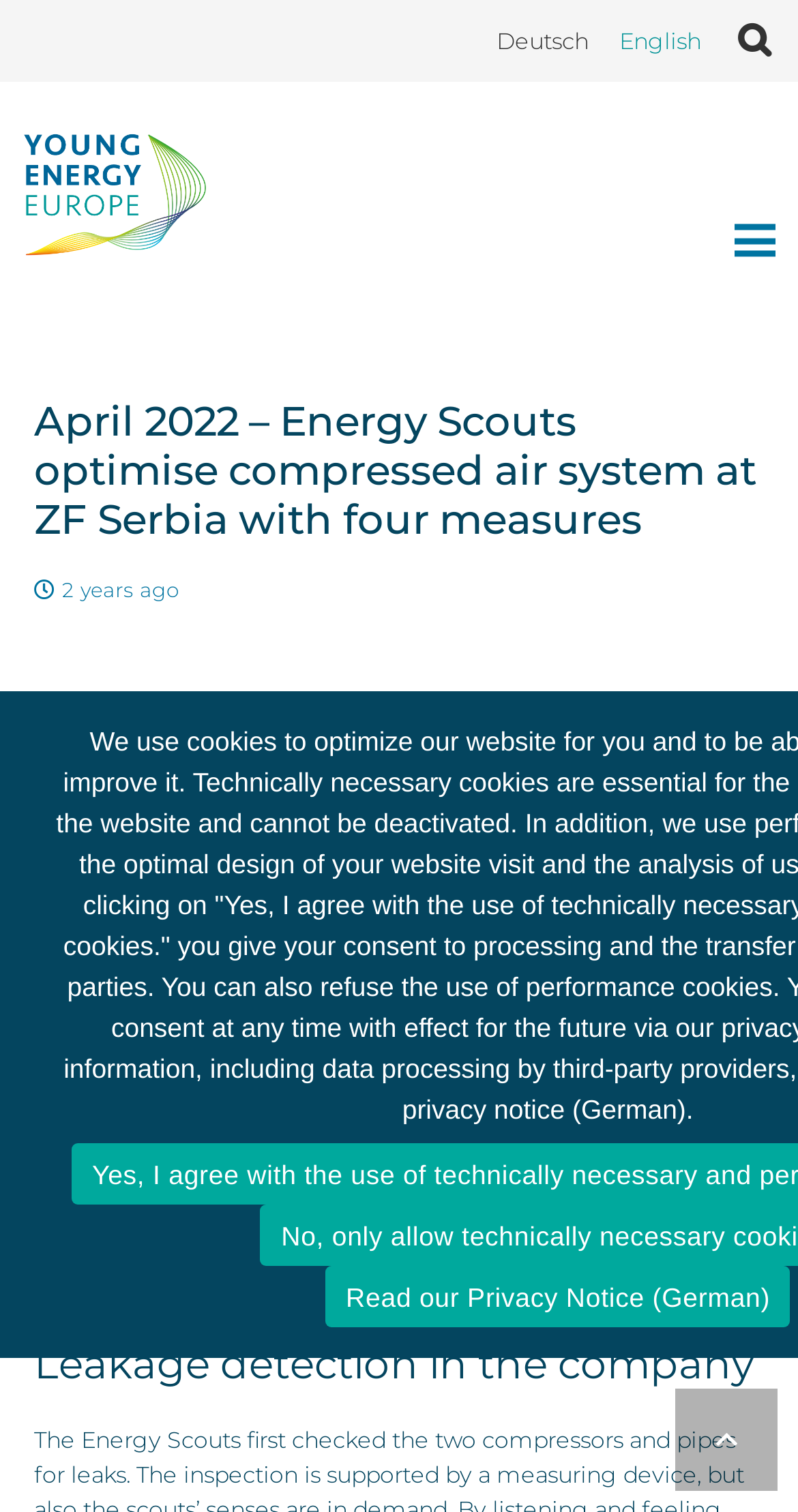How many employees work at the ZF Serbia plant?
Based on the image, provide a one-word or brief-phrase response.

750